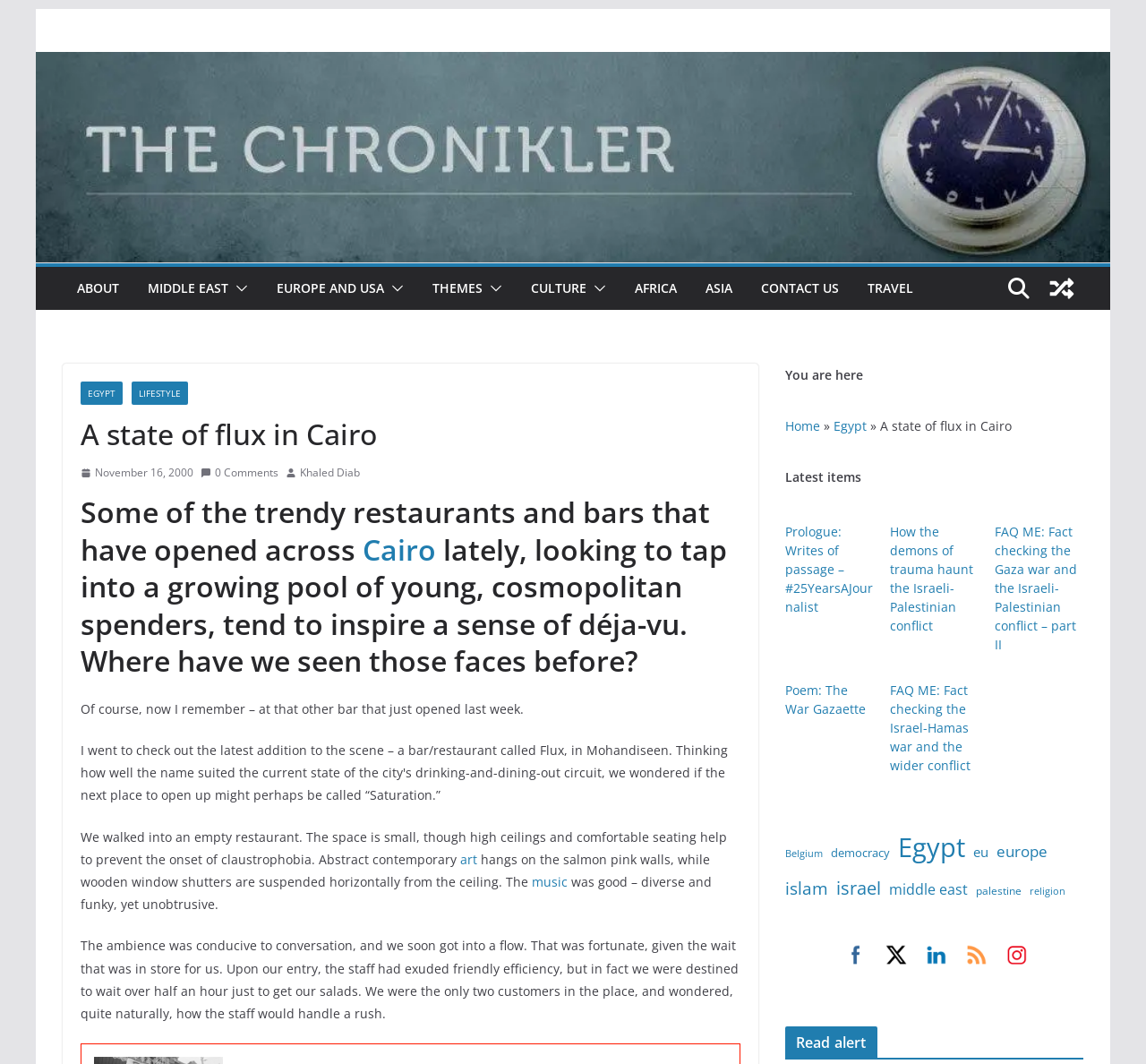Locate the bounding box coordinates of the element to click to perform the following action: 'Go to the ABOUT page'. The coordinates should be given as four float values between 0 and 1, in the form of [left, top, right, bottom].

[0.067, 0.259, 0.104, 0.283]